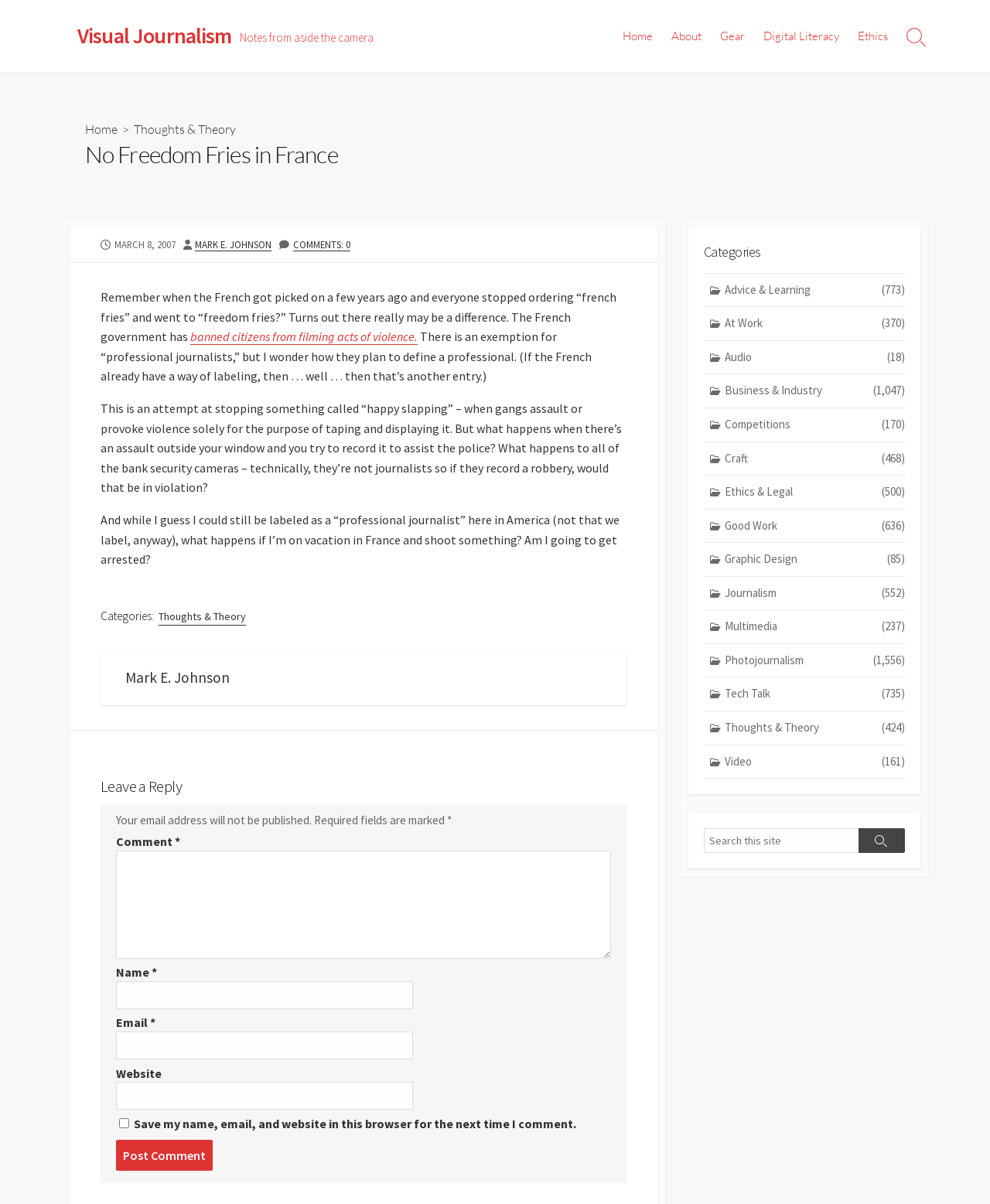Please answer the following question using a single word or phrase: 
What is the topic of the article?

Freedom Fries in France